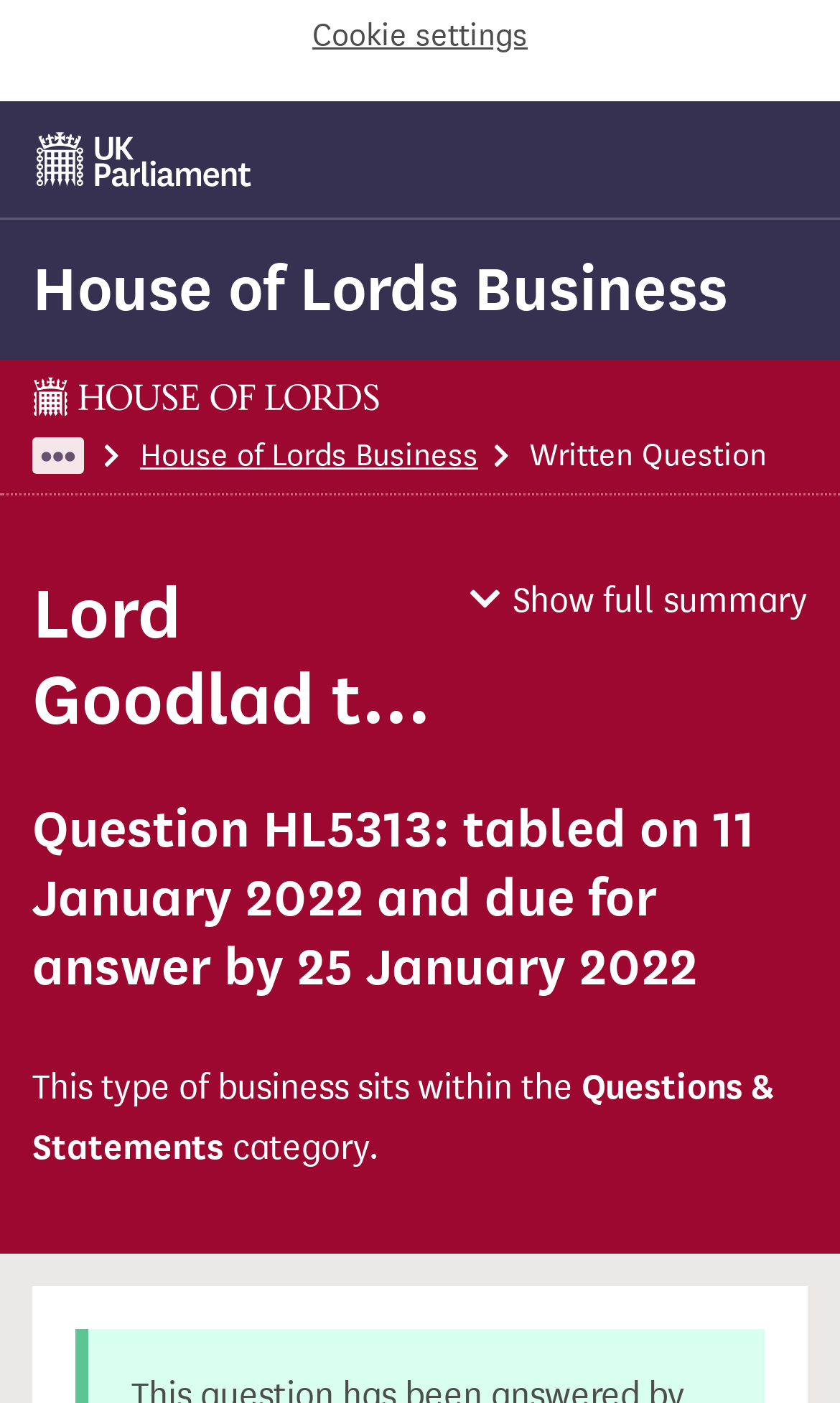Locate the UI element that matches the description Business in the webpage screenshot. Return the bounding box coordinates in the format (top-left x, top-left y, bottom-right x, bottom-right y), with values ranging from 0 to 1.

[0.344, 0.312, 0.49, 0.338]